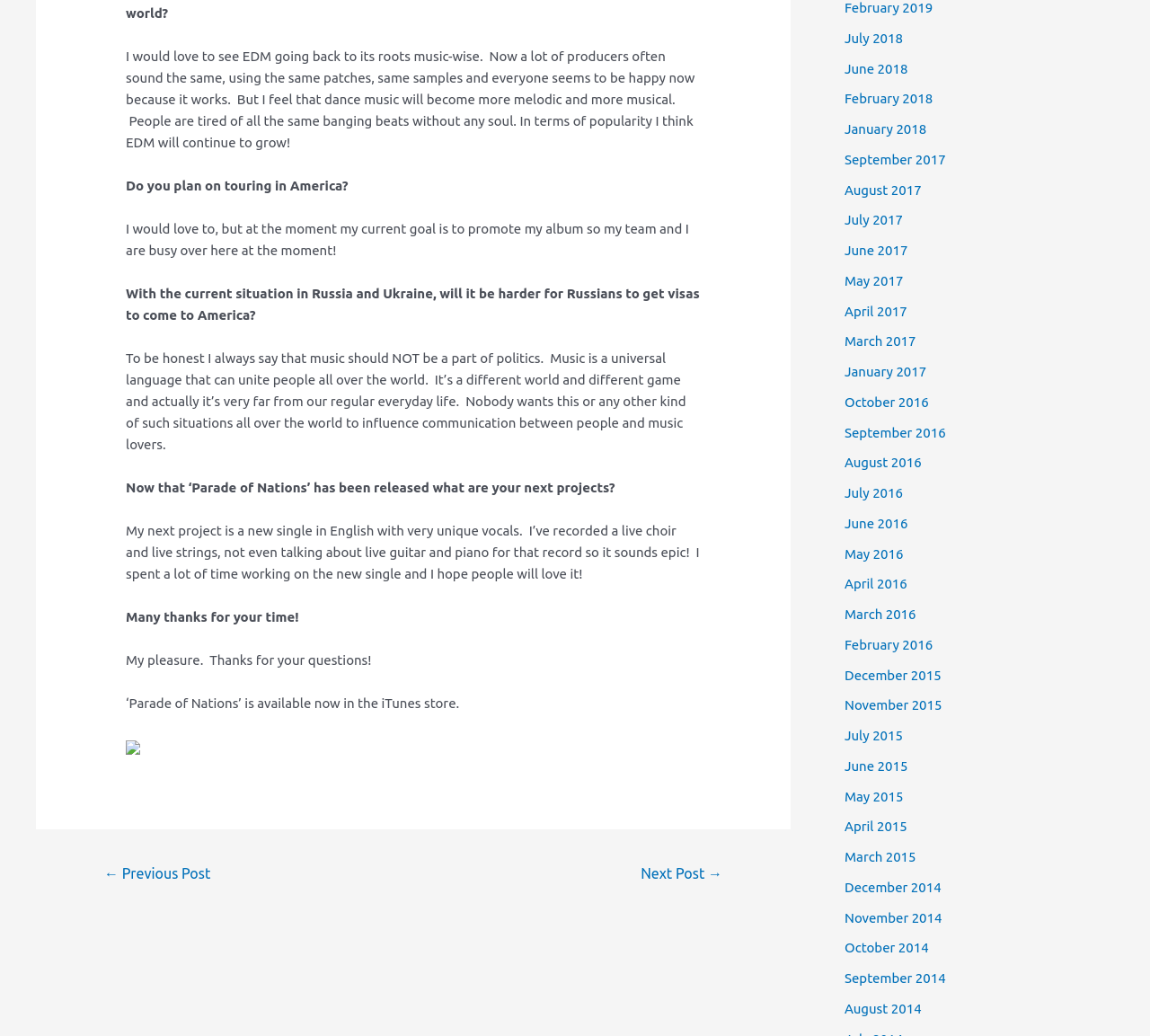Could you indicate the bounding box coordinates of the region to click in order to complete this instruction: "Click on 'Posts' navigation".

[0.031, 0.8, 0.688, 0.862]